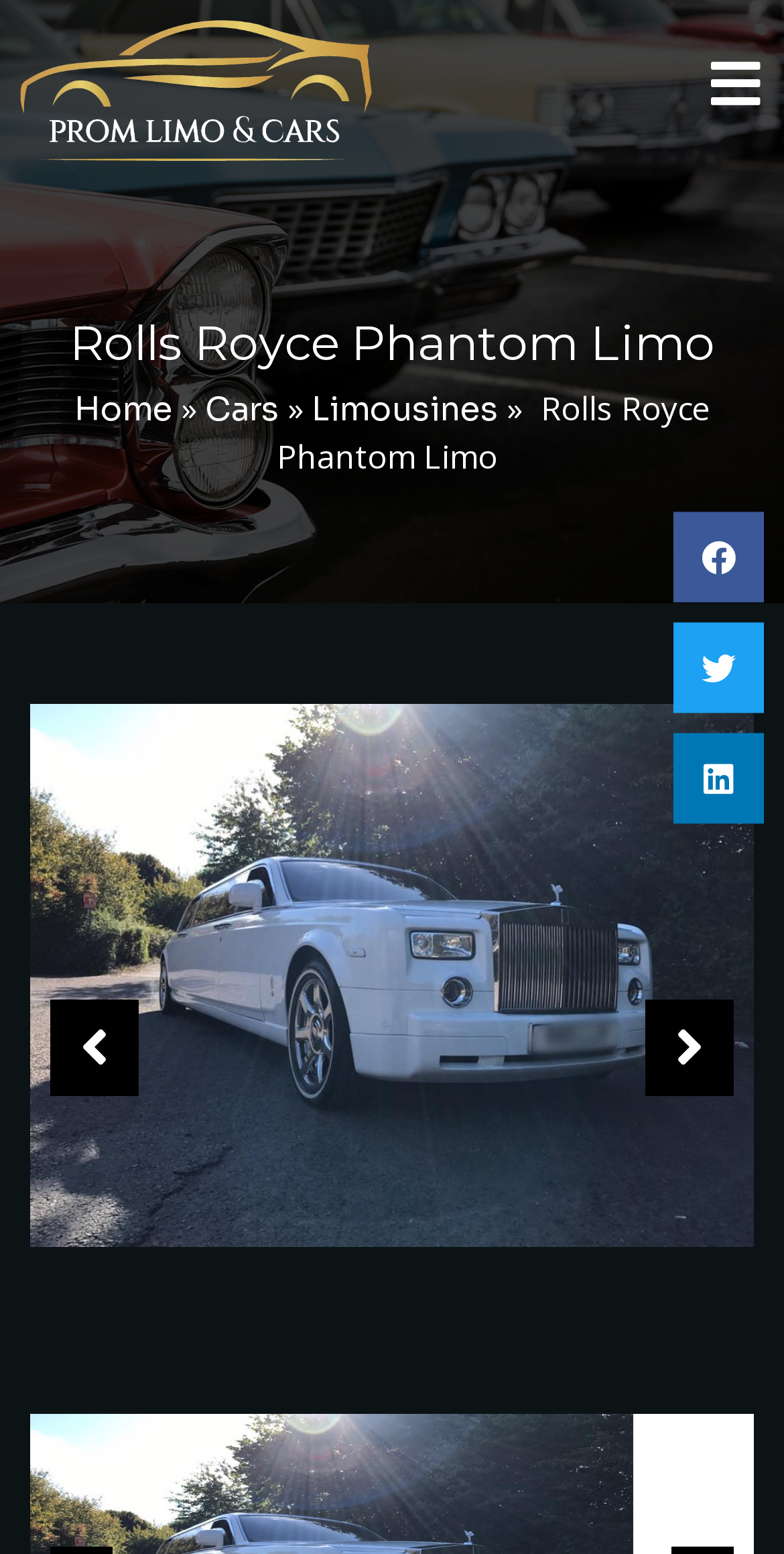Detail the various sections and features of the webpage.

The webpage is about Rolls Royce Phantom Limousine Hire for prom nights, emphasizing luxury and sophistication. At the top, there is a heading that reads "Rolls Royce Phantom Limo" in a prominent position, taking up most of the width. Below this heading, there is a row of links, including "Home", "Cars", and "Limousines", which are aligned horizontally and take up about half of the width.

On the top-left corner, there is a small link, and on the top-right corner, there is another link. In the middle of the page, there is a large image of a Rolls Royce Prom Car Hire, which takes up most of the width and height. Above this image, there is a static text "Rolls Royce Phantom Limo" in a smaller font size.

On the right side of the image, there are three buttons stacked vertically, allowing users to share the content on Facebook, Twitter, and LinkedIn. At the bottom of the page, there is a link "Rolls Royce Prom Car Hire" that is aligned with the image above it. Overall, the webpage has a clean layout, with a focus on showcasing the luxury car hire service for prom nights.